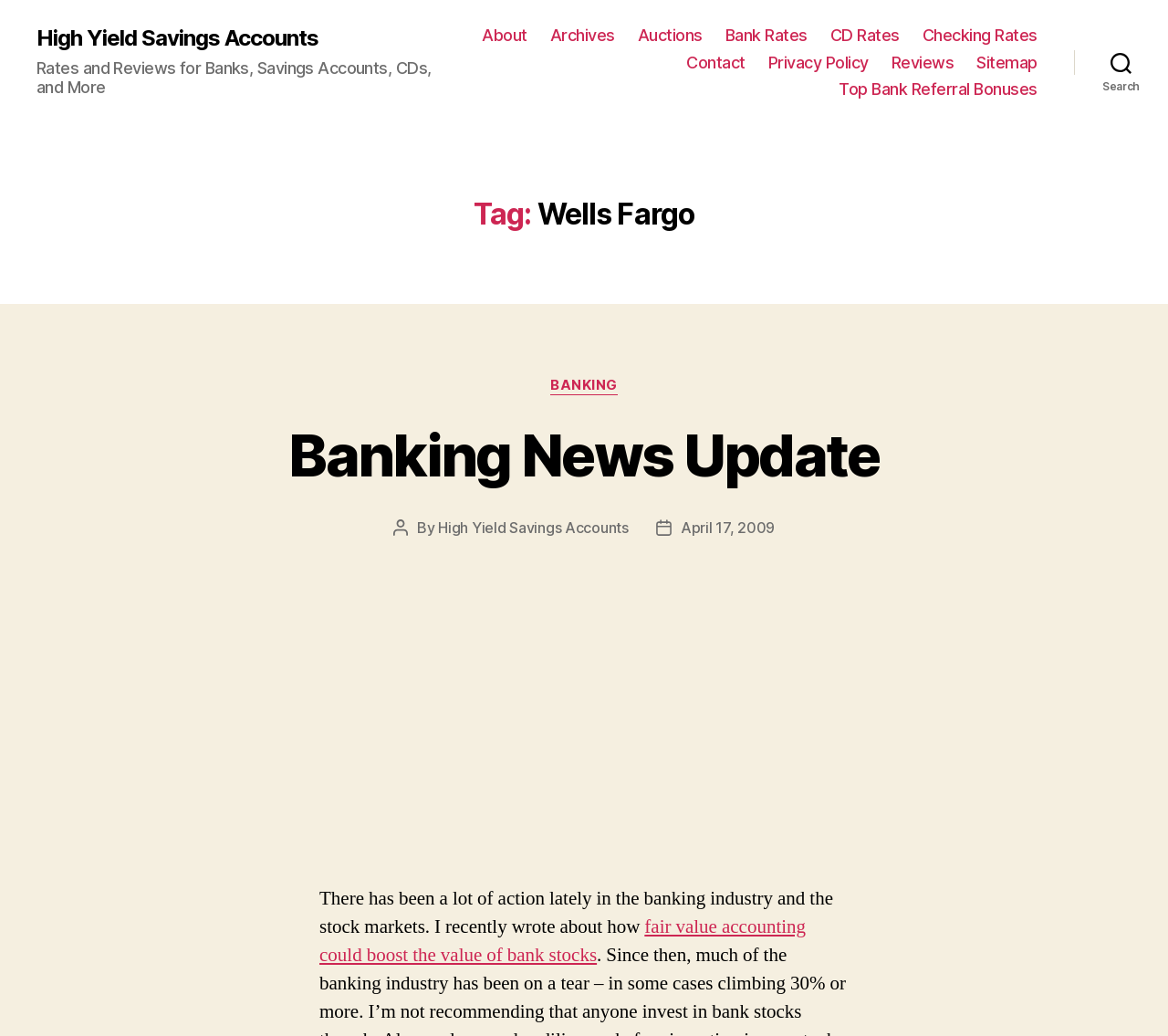Answer the following inquiry with a single word or phrase:
What is the date of the post?

April 17, 2009